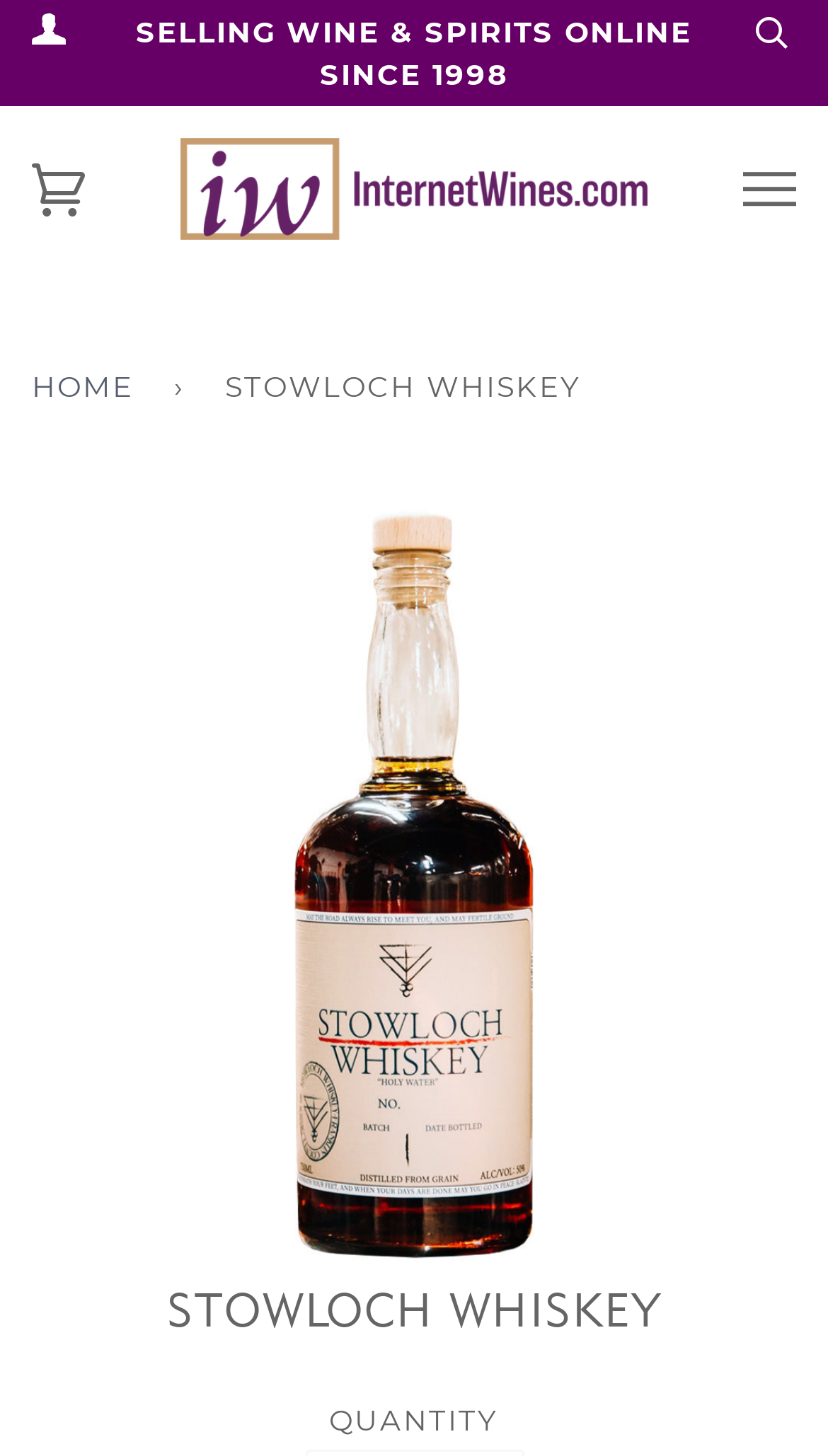Analyze the image and answer the question with as much detail as possible: 
Is the website selling wine and spirits online?

I found the answer by looking at the link element that says 'SELLING WINE & SPIRITS ONLINE SINCE 1998', which indicates that the website is selling wine and spirits online.